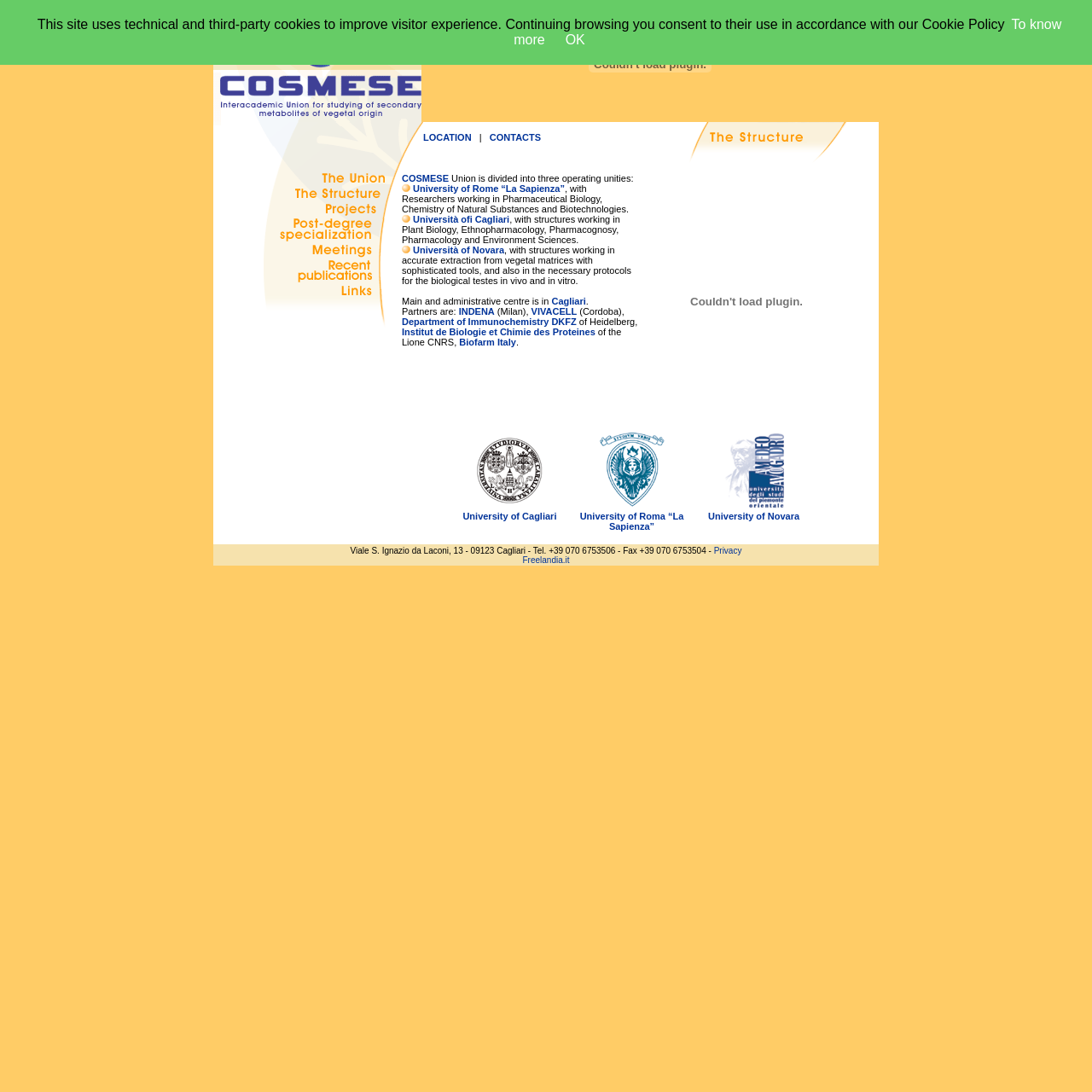Determine the bounding box coordinates of the clickable element necessary to fulfill the instruction: "Click the CONTACTS link". Provide the coordinates as four float numbers within the 0 to 1 range, i.e., [left, top, right, bottom].

[0.448, 0.121, 0.495, 0.13]